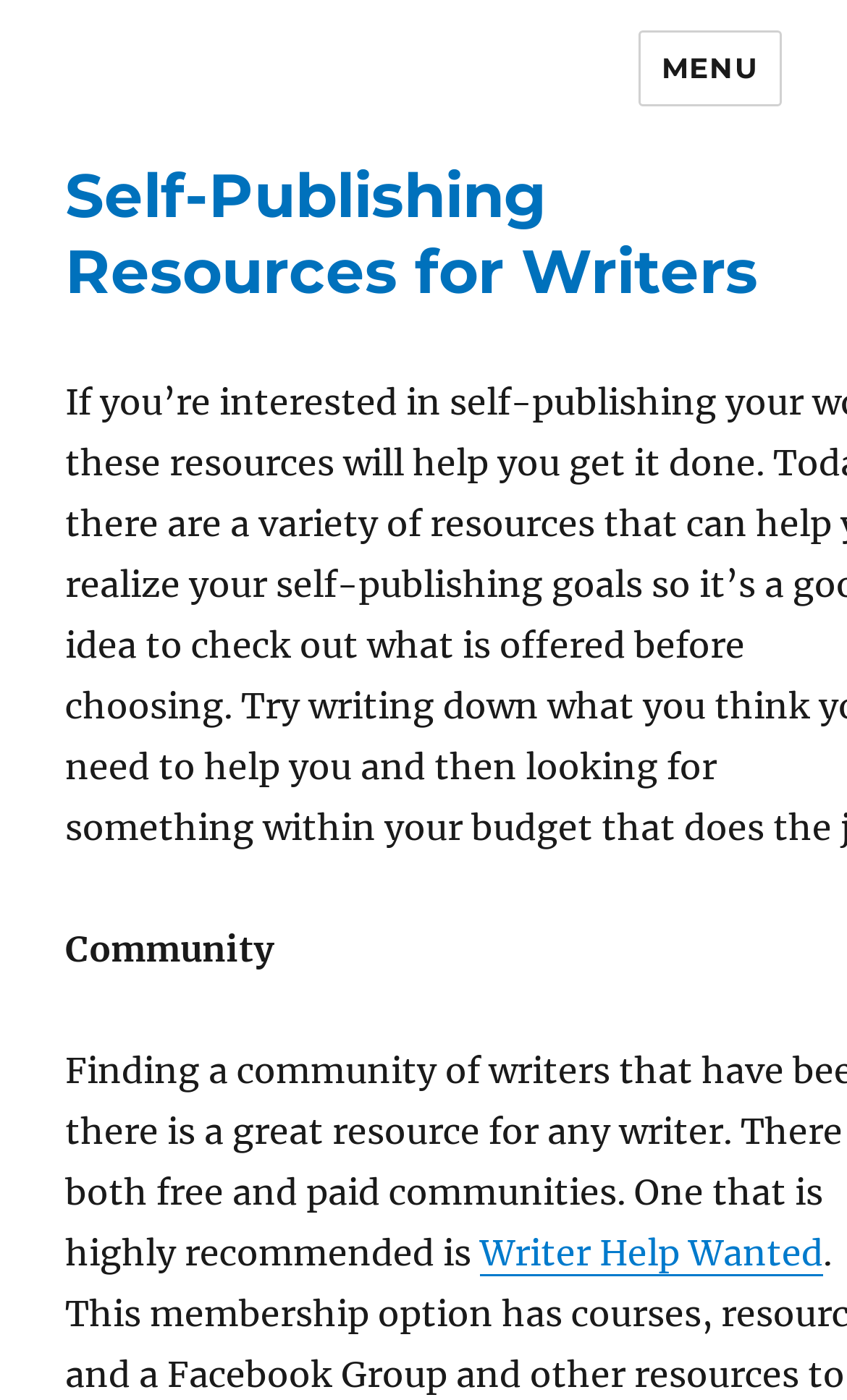Generate the main heading text from the webpage.

Self-Publishing Resources for Writers